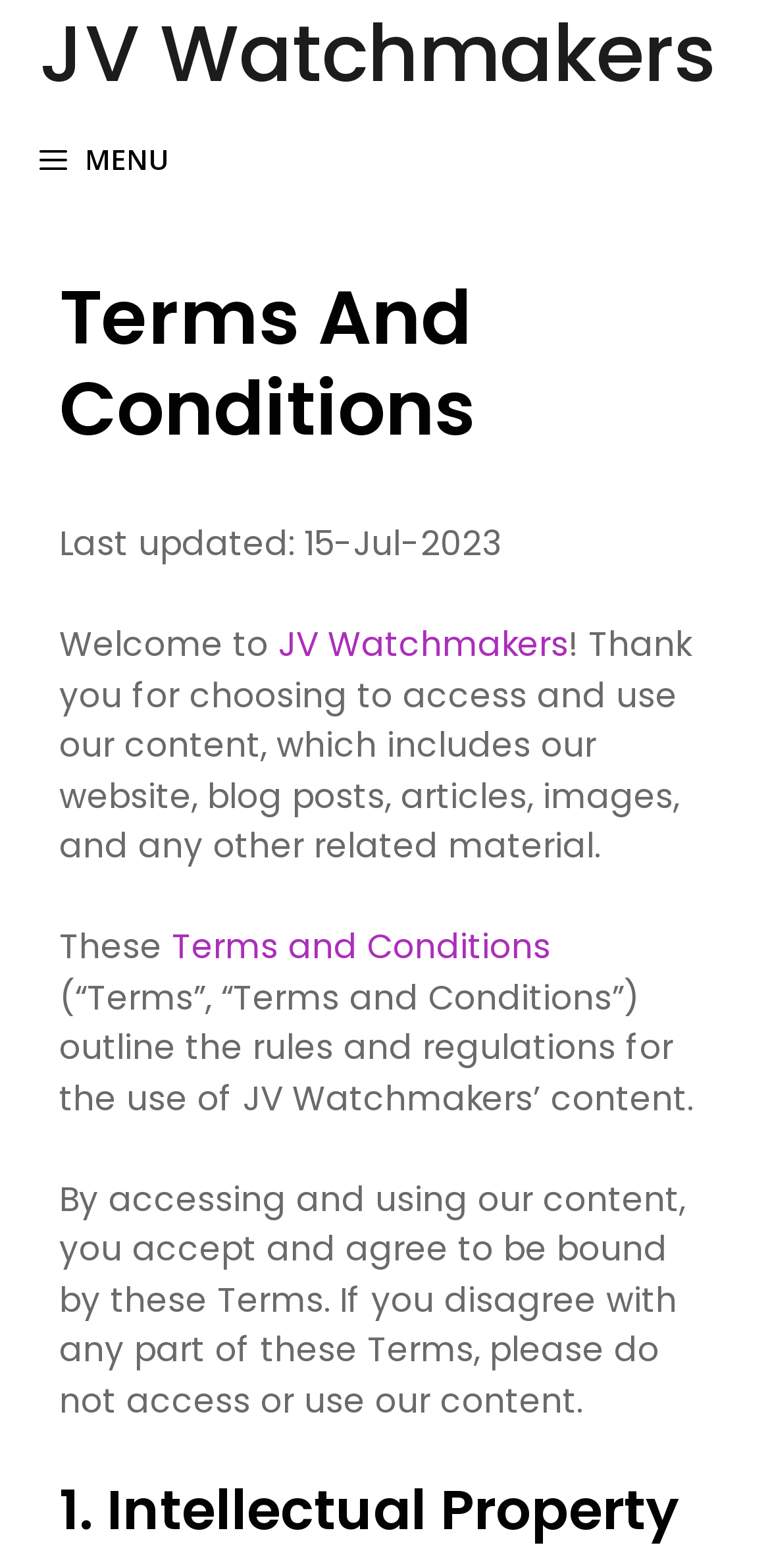Analyze the image and deliver a detailed answer to the question: What is the first section of the Terms and Conditions about?

The first section of the Terms and Conditions can be found in the heading element that says '1. Intellectual Property'. This suggests that the first section is about Intellectual Property.